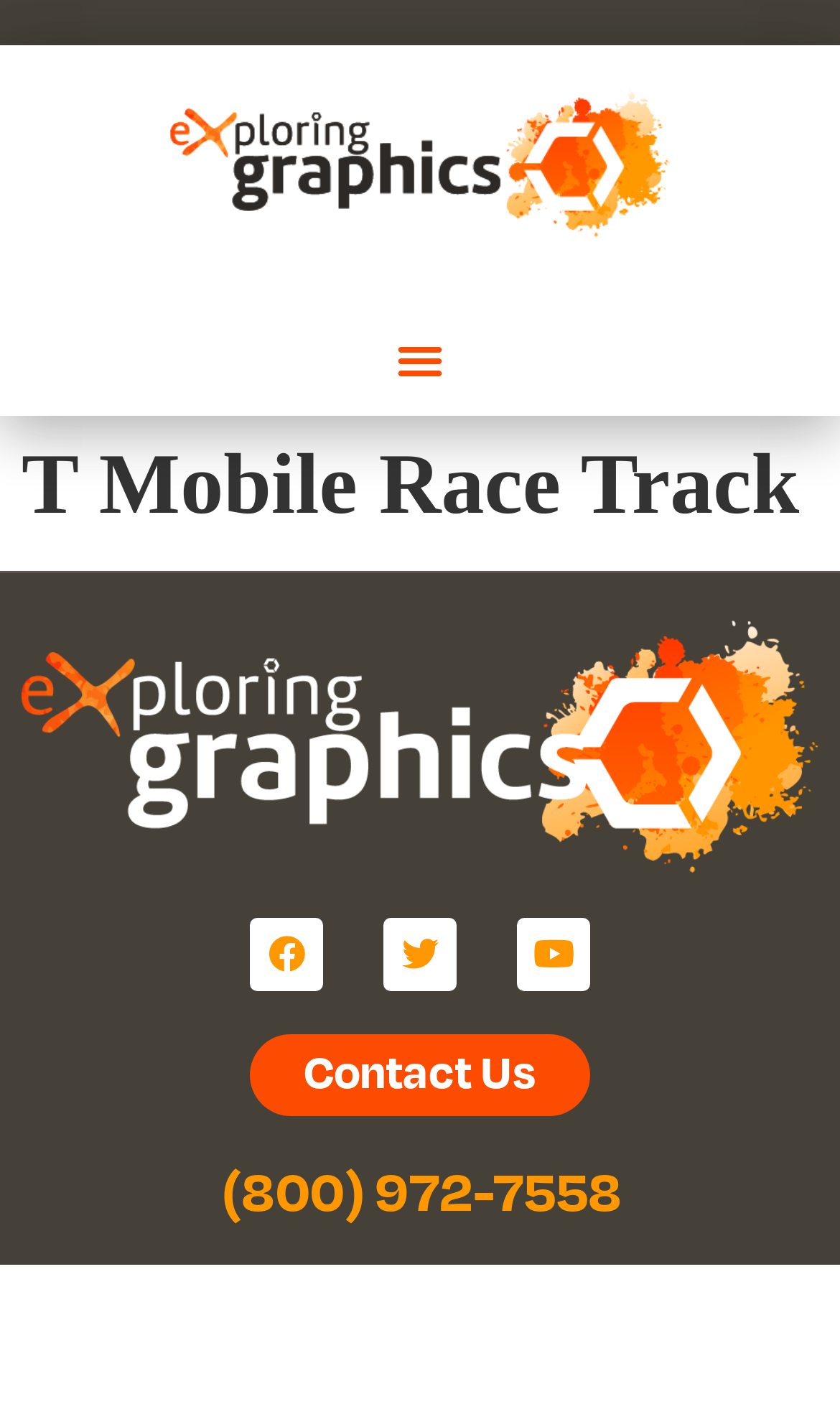Identify the bounding box coordinates for the UI element described as: "(800) 972-7558". The coordinates should be provided as four floats between 0 and 1: [left, top, right, bottom].

[0.264, 0.812, 0.741, 0.865]